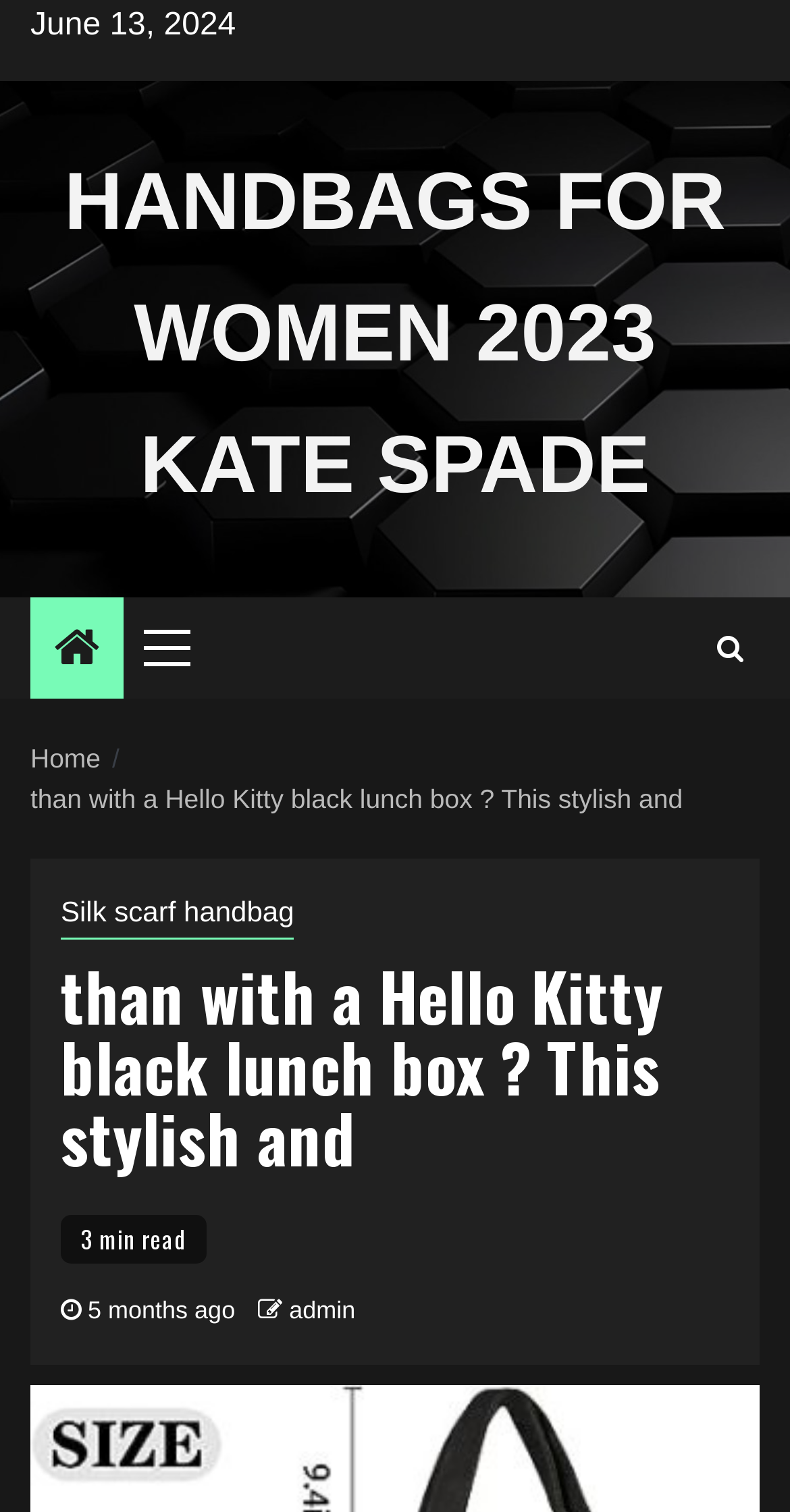Can you look at the image and give a comprehensive answer to the question:
How long does it take to read the content?

I found the text '3 min read' on the webpage, which indicates that it takes approximately 3 minutes to read the content.